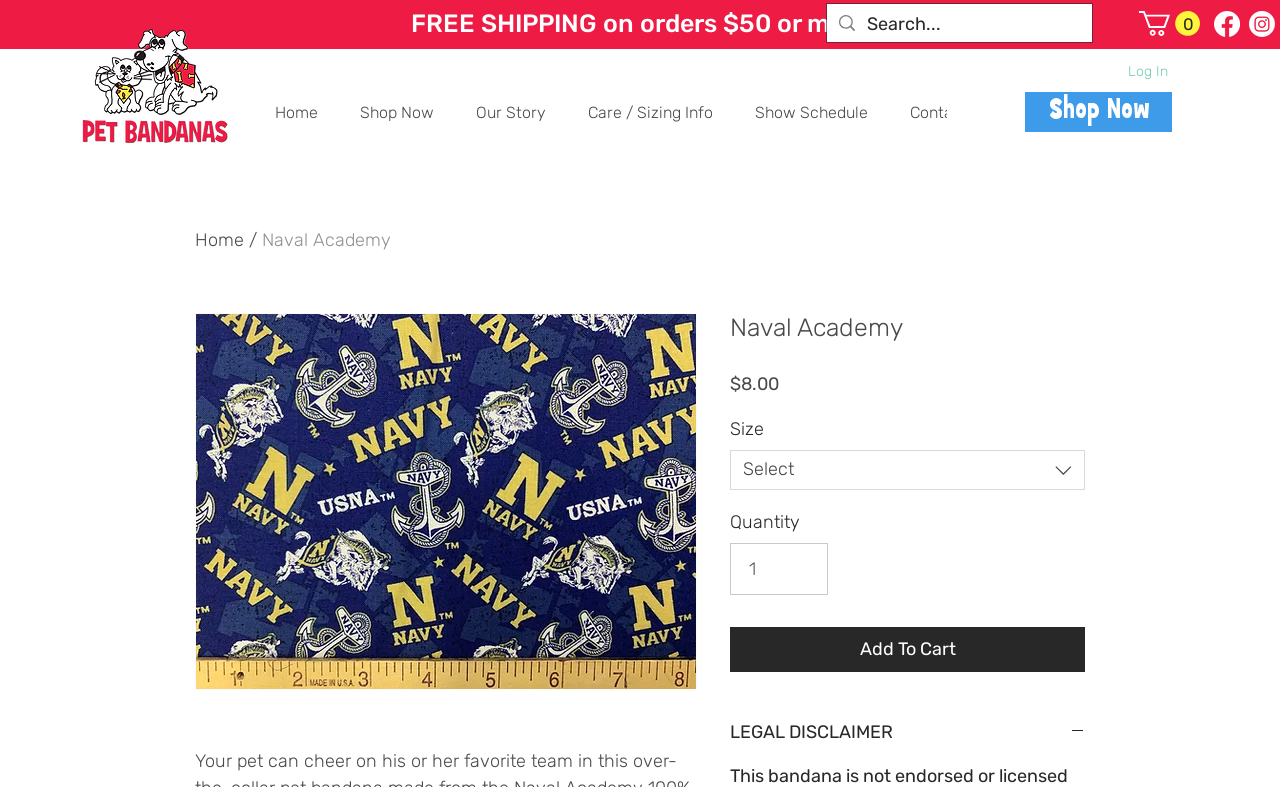Present a detailed account of what is displayed on the webpage.

This webpage is about a pet bandana product from the Naval Academy. At the top right corner, there is a cart button with a count of 0 items. Next to it, there is a social bar with links to follow the brand on Facebook and Instagram, each accompanied by an image. 

Below the social bar, there is a search bar with a magnifying glass icon and a text input field. On the top left, there is a logo of Pet-Bandanas-Logo-2020, which is also a link. 

Above the main content, there is a heading announcing free shipping on orders over $50. The main content is divided into two sections. On the left, there is a navigation menu with links to Home, Shop Now, Our Story, Care/Sizing Info, Show Schedule, and Contact Us. 

On the right, there is a product description section. It starts with a heading "Naval Academy" and an image of the product. Below the image, there is a price of $8.00, followed by options to select the size and quantity of the product. There is a button to add the product to the cart and another button to view the legal disclaimer. The legal disclaimer section is expanded and includes a heading and an image.